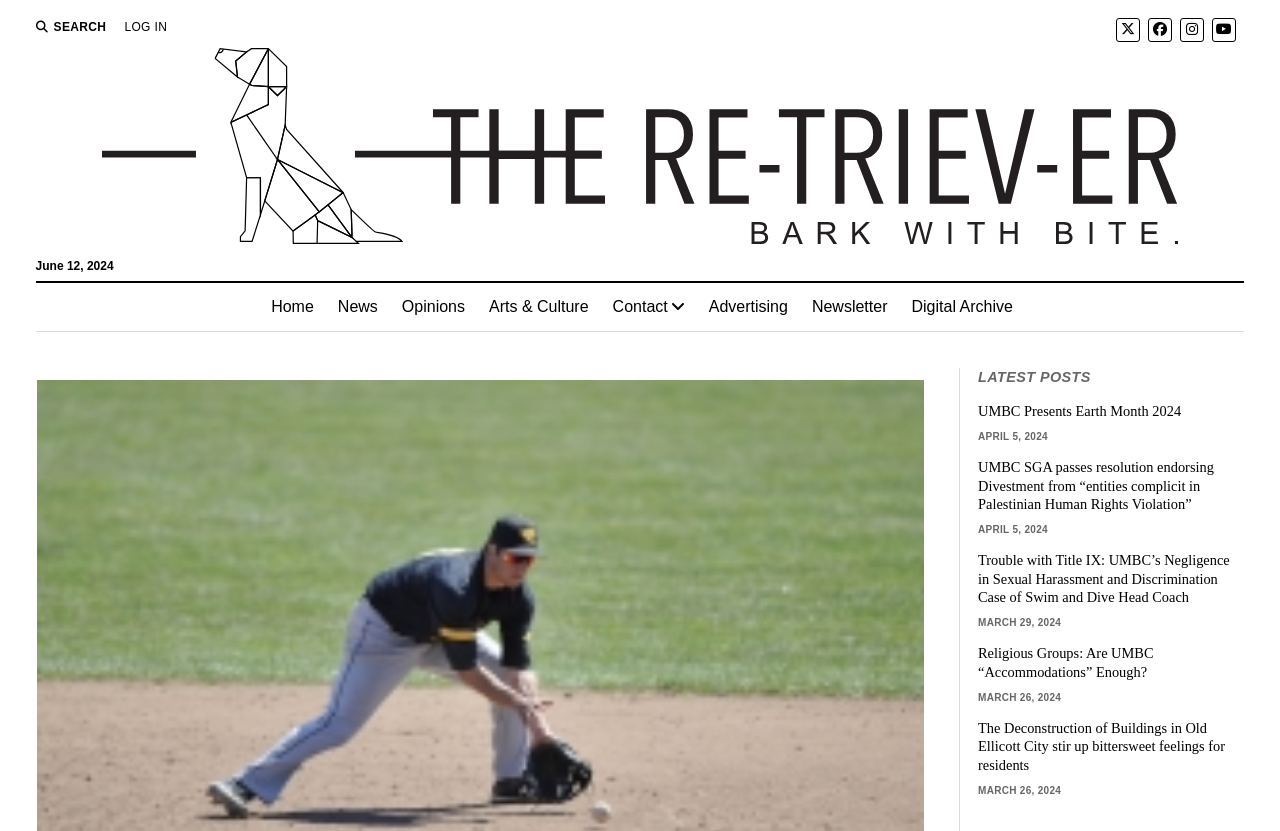What is the category of the first article?
We need a detailed and meticulous answer to the question.

I determined the answer by looking at the navigation menu at the top of the webpage, where I saw a series of links including 'Home', 'News', 'Opinions', and others. The first article is listed under the 'News' category, suggesting that it belongs to this category.